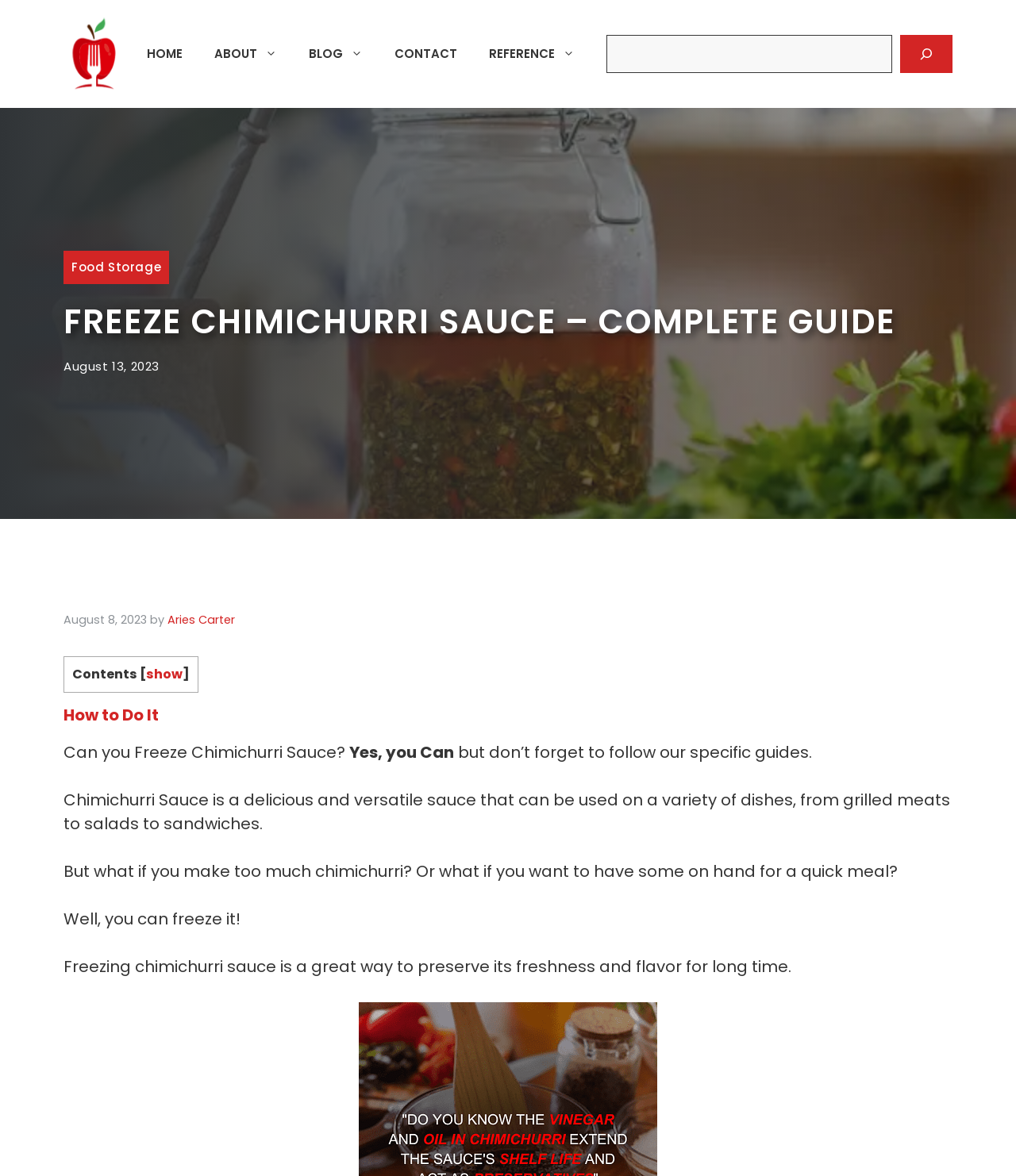Determine the bounding box coordinates of the area to click in order to meet this instruction: "Click on the 'Food Storage' link".

[0.07, 0.22, 0.159, 0.234]